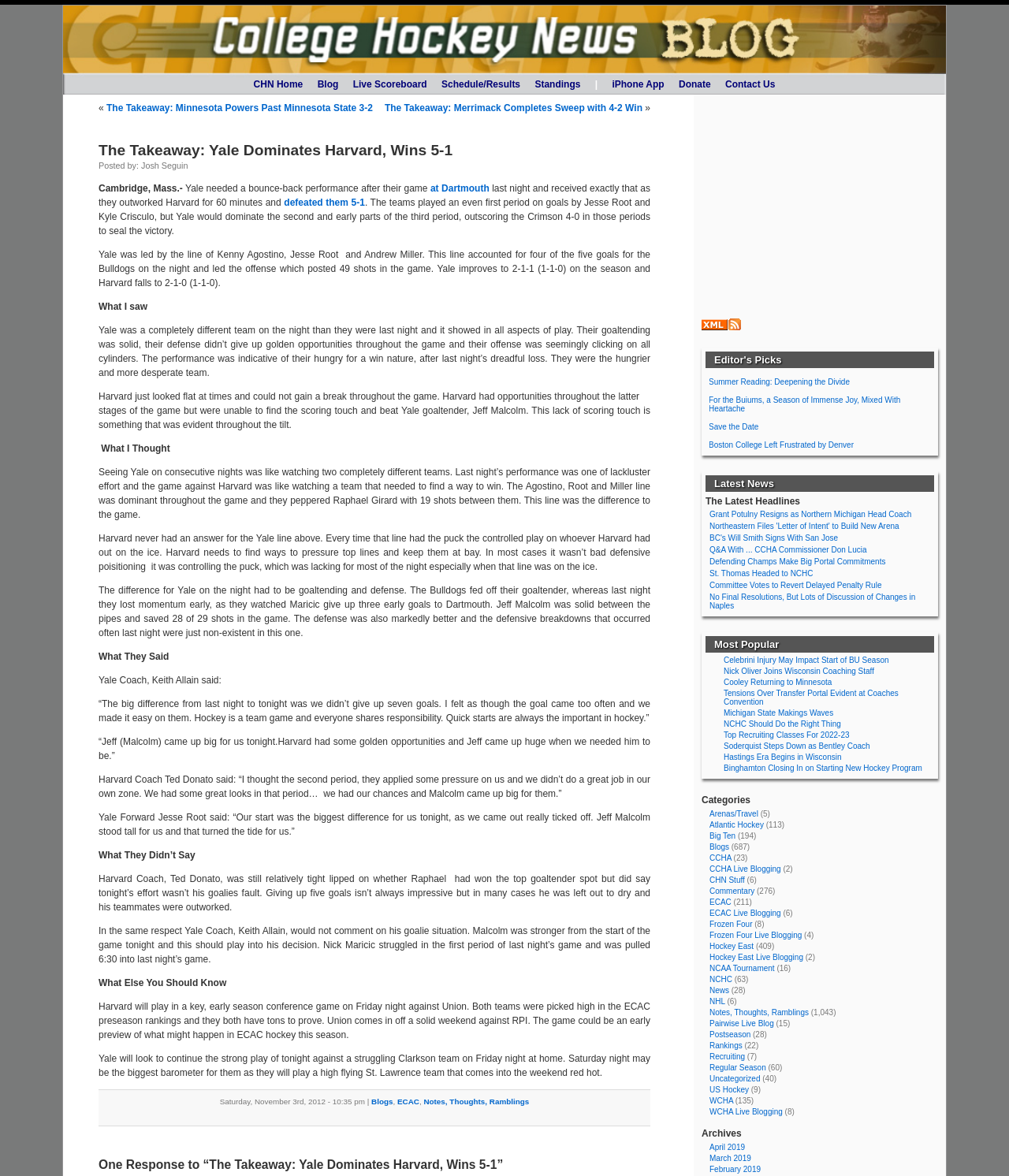Offer a meticulous description of the webpage's structure and content.

The webpage is about College Hockey News, specifically a blog post titled "The Takeaway: Yale Dominates Harvard, Wins 5-1". The page has a navigation menu at the top with links to "CHN Home", "Blog", "Live Scoreboard", "Schedule/Results", "Standings", "iPhone App", "Donate", and "Contact Us". 

Below the navigation menu, there are links to other blog posts, including "The Takeaway: Minnesota Powers Past Minnesota State 3-2" and "The Takeaway: Merrimack Completes Sweep with 4-2 Win". 

The main content of the page is the blog post, which discusses a hockey game between Yale and Harvard. The post includes a summary of the game, quotes from coaches and players, and analysis of the teams' performances. The article is divided into sections, including "What I Saw", "What I Thought", "What They Said", "What They Didn’t Say", and "What Else You Should Know". 

At the bottom of the page, there are sections for "Editor's Picks", "Latest News", and "Most Popular", which feature links to other articles and blog posts. There is also an image of an XML icon and a link to an RSS feed.